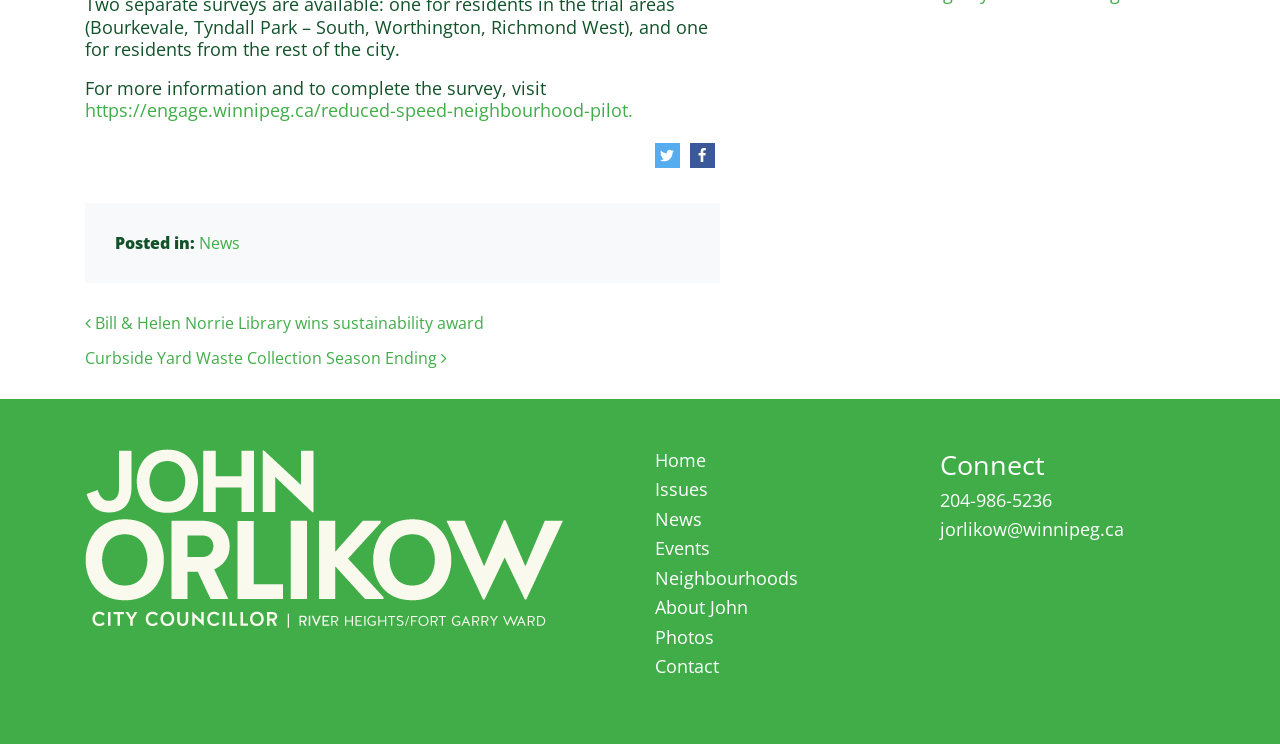Find the bounding box coordinates for the HTML element described in this sentence: "Photos". Provide the coordinates as four float numbers between 0 and 1, in the format [left, top, right, bottom].

[0.512, 0.839, 0.558, 0.872]